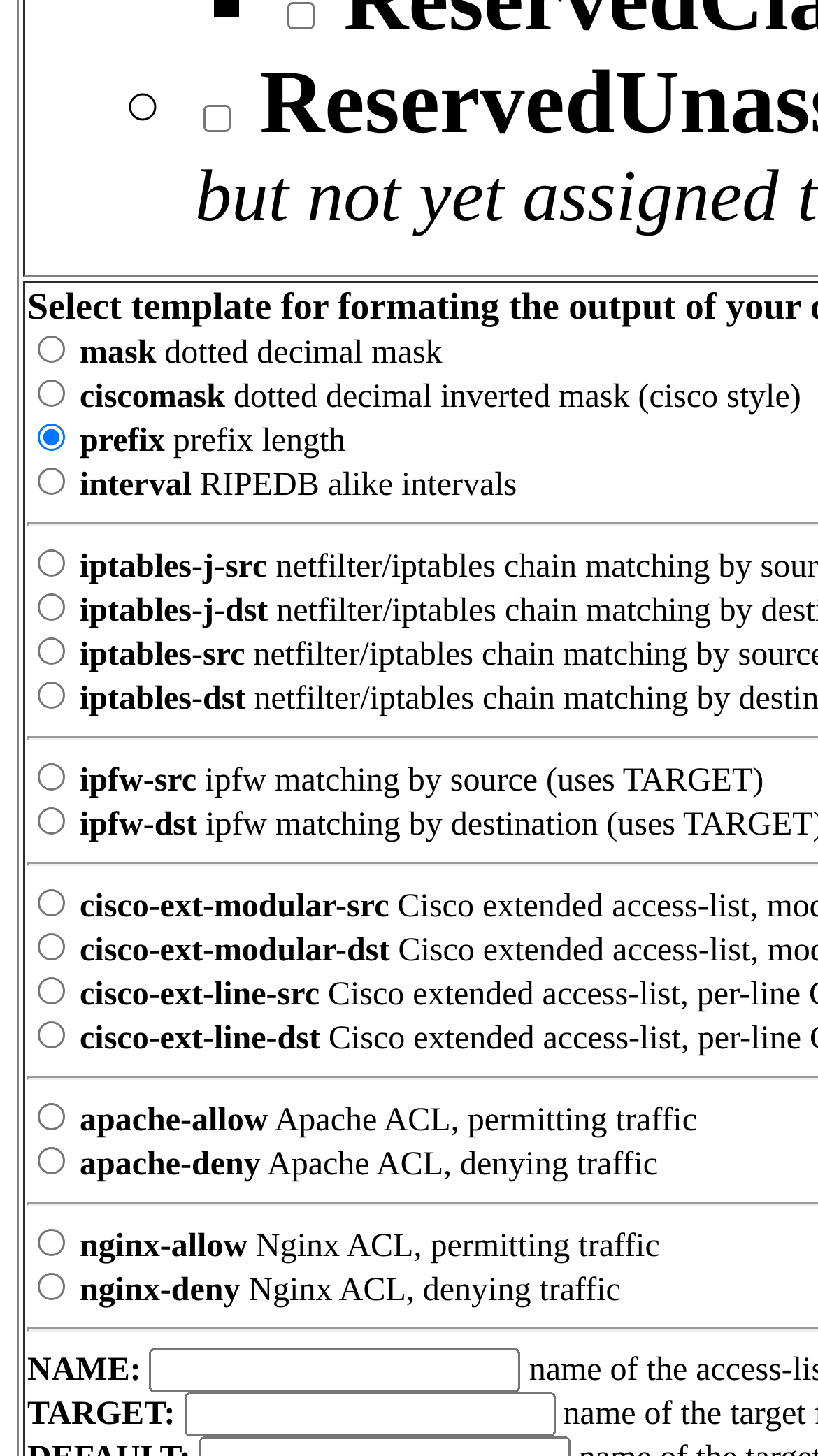Find the bounding box coordinates of the element you need to click on to perform this action: 'Check the checkbox'. The coordinates should be represented by four float values between 0 and 1, in the format [left, top, right, bottom].

[0.351, 0.002, 0.385, 0.02]